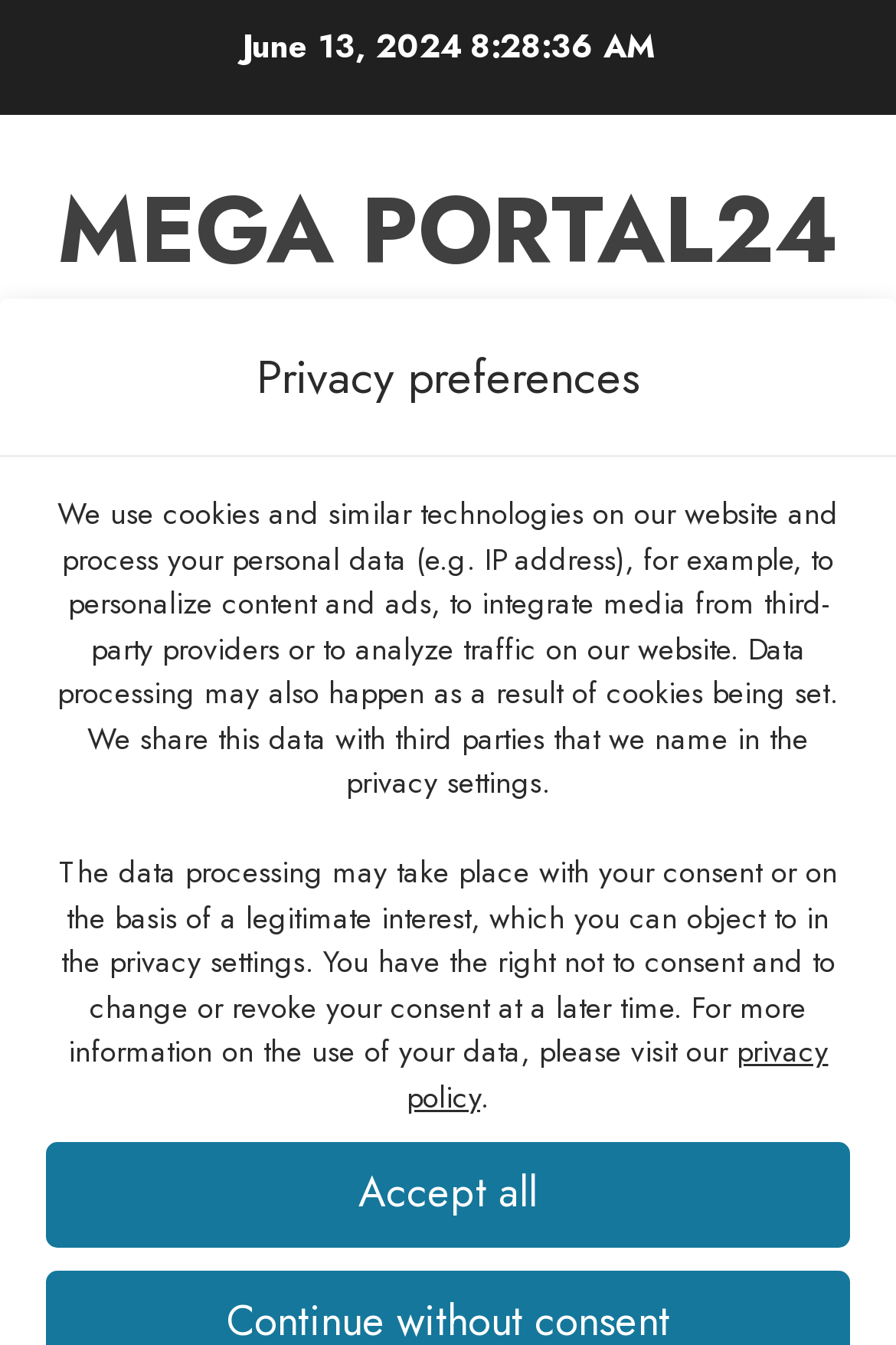Use a single word or phrase to answer the following:
What is the name of the portal?

Mega Portal24